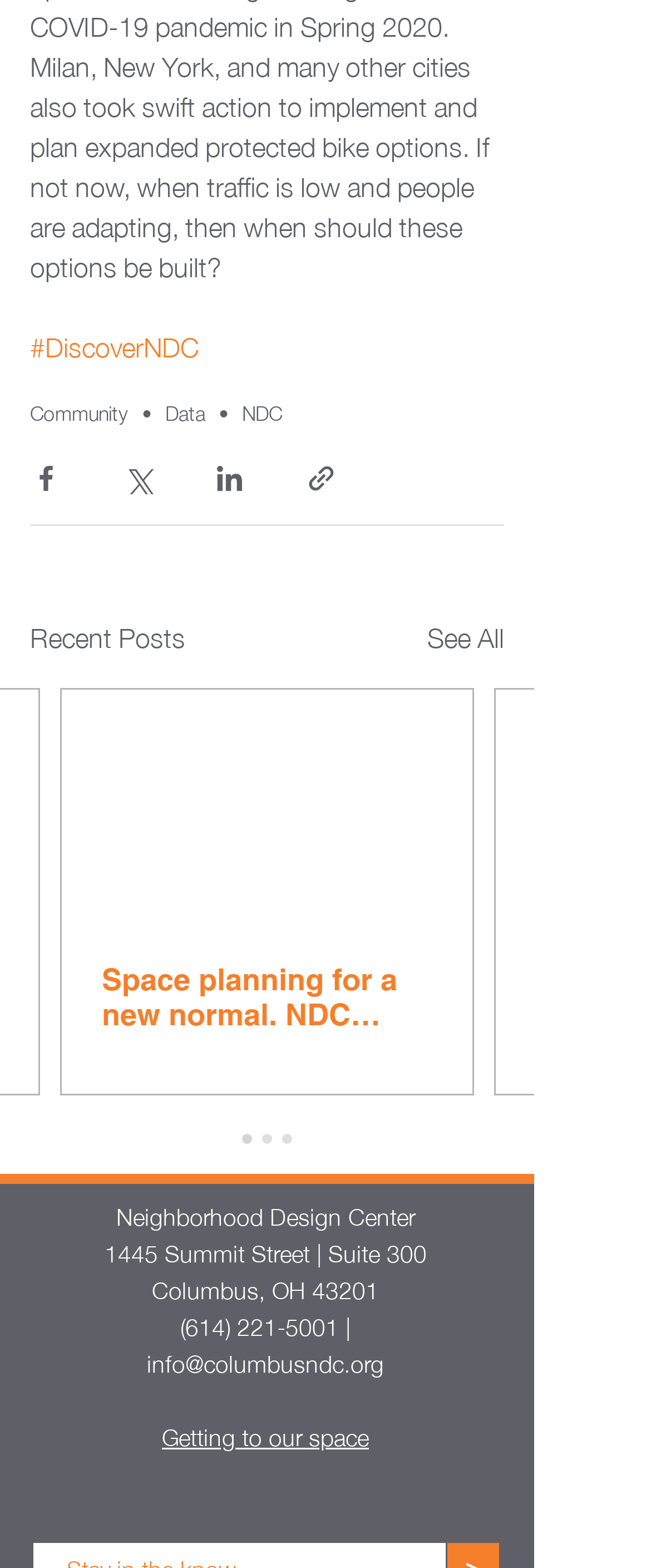Determine the bounding box coordinates for the UI element described. Format the coordinates as (top-left x, top-left y, bottom-right x, bottom-right y) and ensure all values are between 0 and 1. Element description: Getting to our space

[0.249, 0.907, 0.567, 0.925]